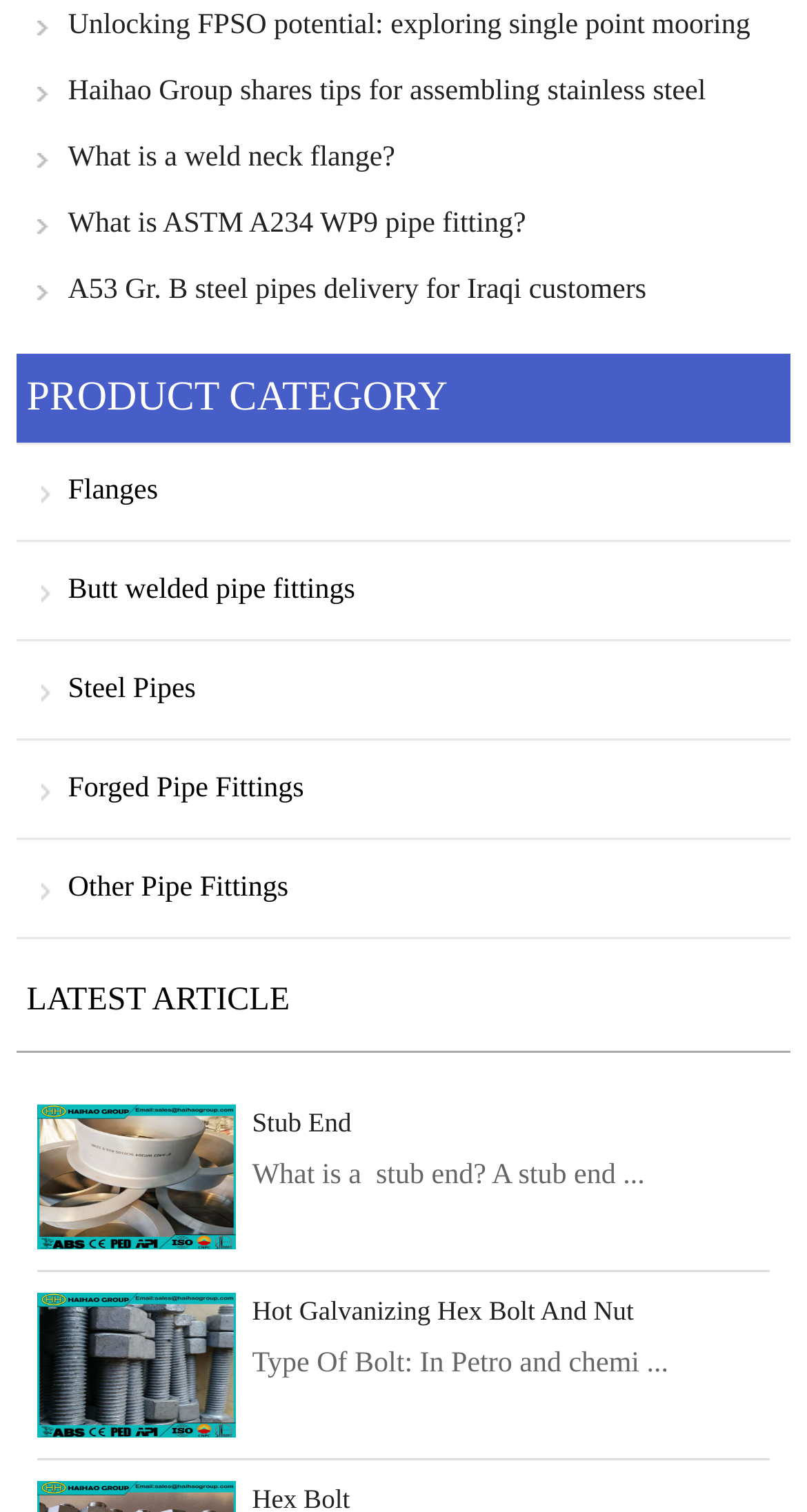What is the latest article about?
Please provide a full and detailed response to the question.

The latest article section is located under the 'LATEST ARTICLE' heading, and it features an image of a Stub End, along with a link to the article and a brief description of what a Stub End is.